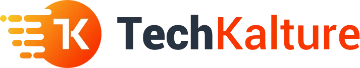Offer a detailed narrative of what is shown in the image.

The image features the logo of "Tech Kalture," a dynamic representation of a technology-focused platform. The logo incorporates a stylized letter "K" alongside the name "Tech Kalture," which is presented in a modern font with a bold color scheme. The vibrant orange circle enclosing the "K" signifies energy and innovation, while the contrasting dark and bright elements reflect the brand's commitment to staying at the forefront of technology and culture. This logo is an essential visual element that encapsulates Tech Kalture's mission of exploring and sharing insights in the tech industry.